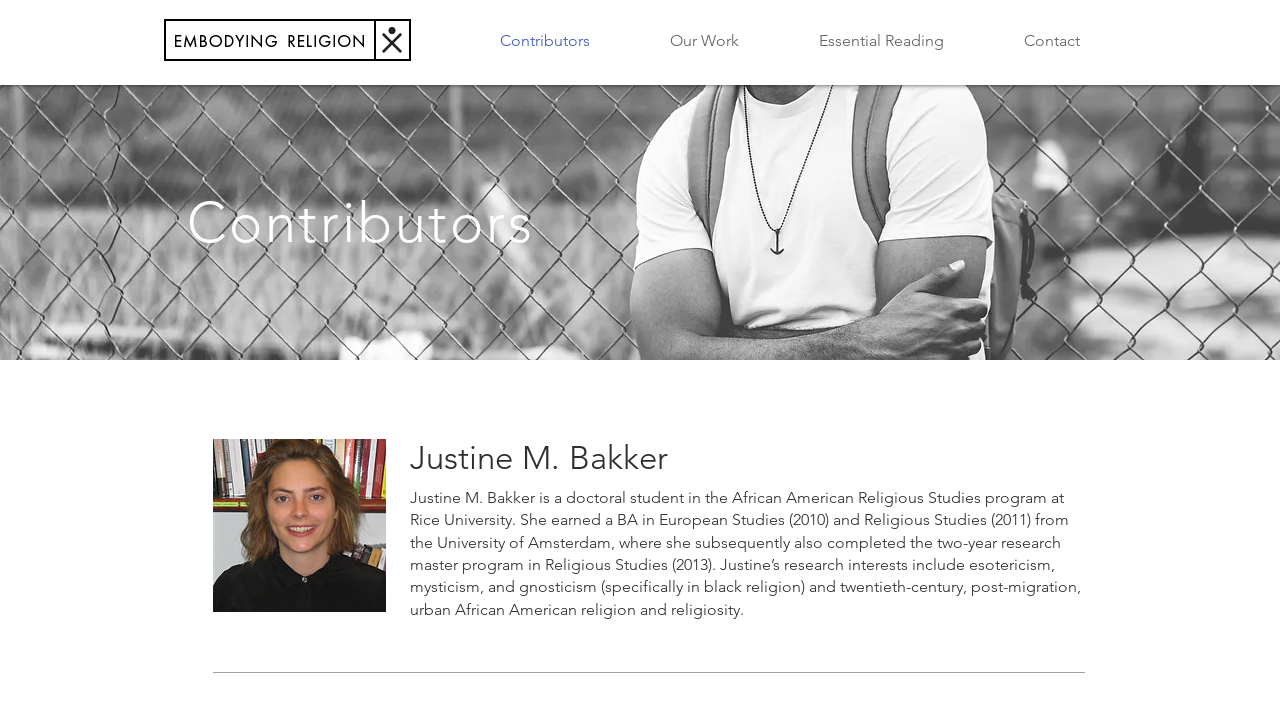Respond to the question below with a single word or phrase: What is the navigation menu item that appears after 'Contributors'?

Our Work